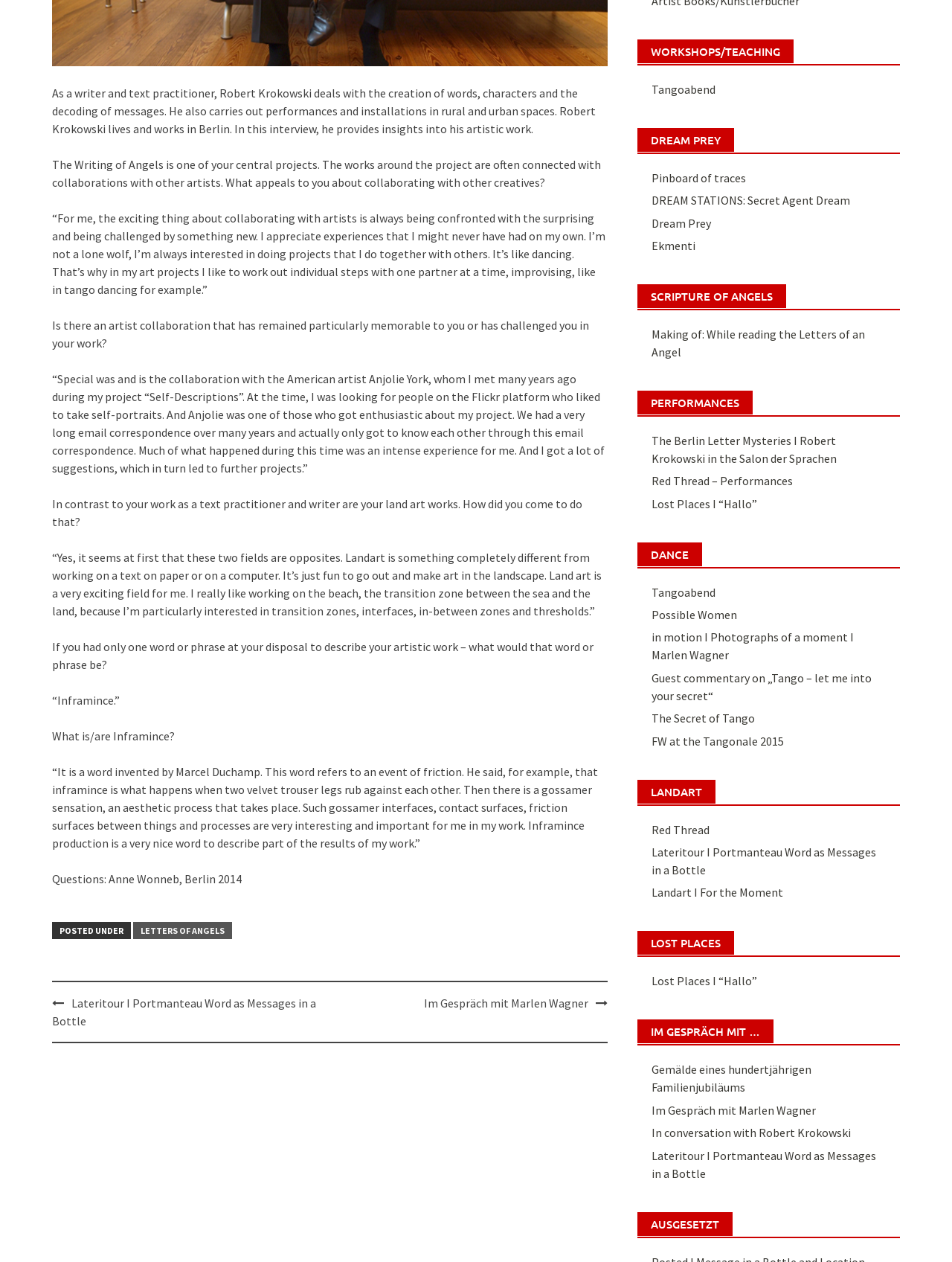Based on the element description: "FUNERAL DIRECTORS", identify the bounding box coordinates for this UI element. The coordinates must be four float numbers between 0 and 1, listed as [left, top, right, bottom].

None